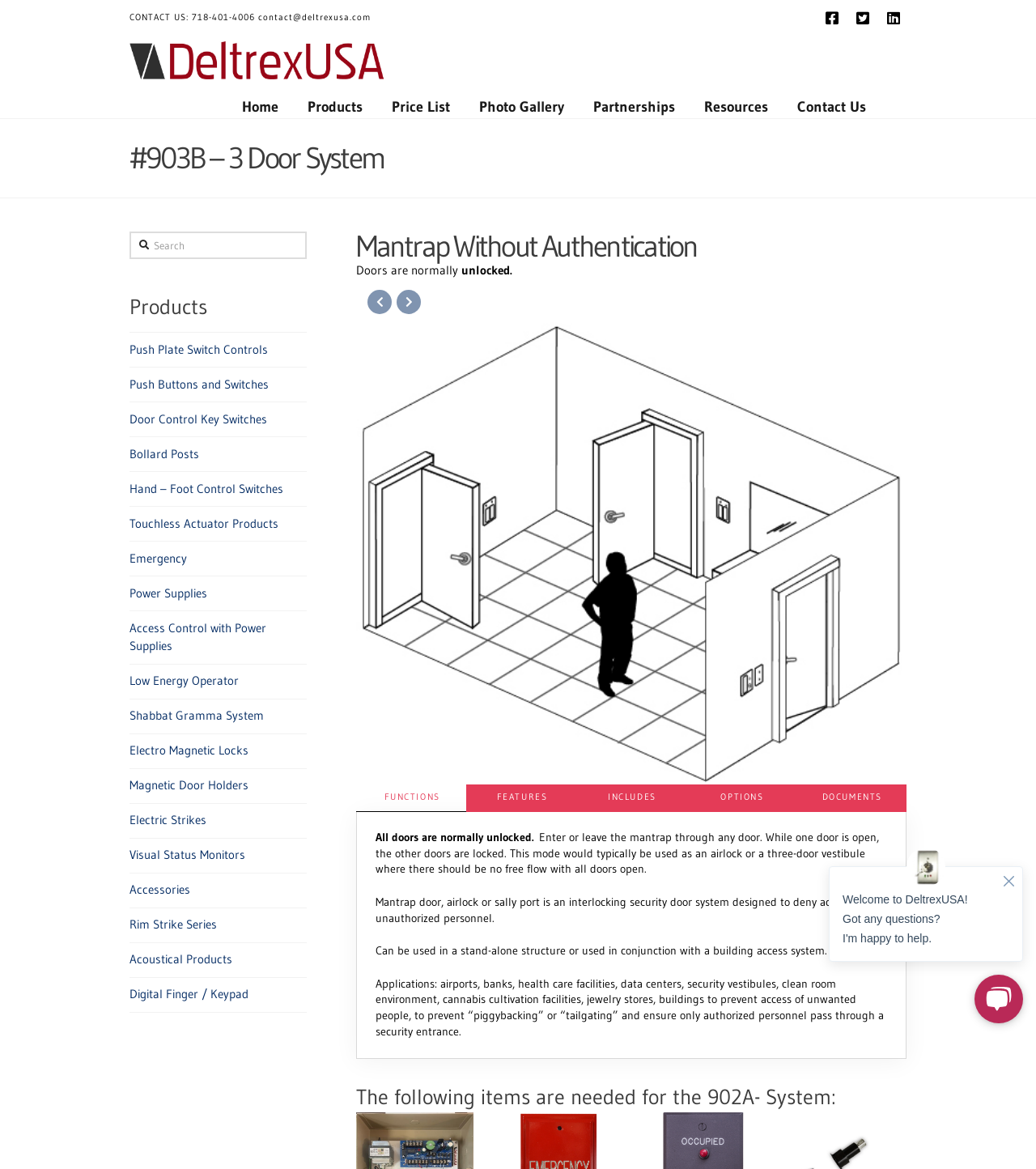What type of products are listed on the left side of the webpage?
With the help of the image, please provide a detailed response to the question.

I found the type of products by looking at the left side of the webpage, where I saw a list of links labeled with different types of door security locks and accessories, such as 'Push Plate Switch Controls', 'Door Control Key Switches', and 'Electric Strikes'.